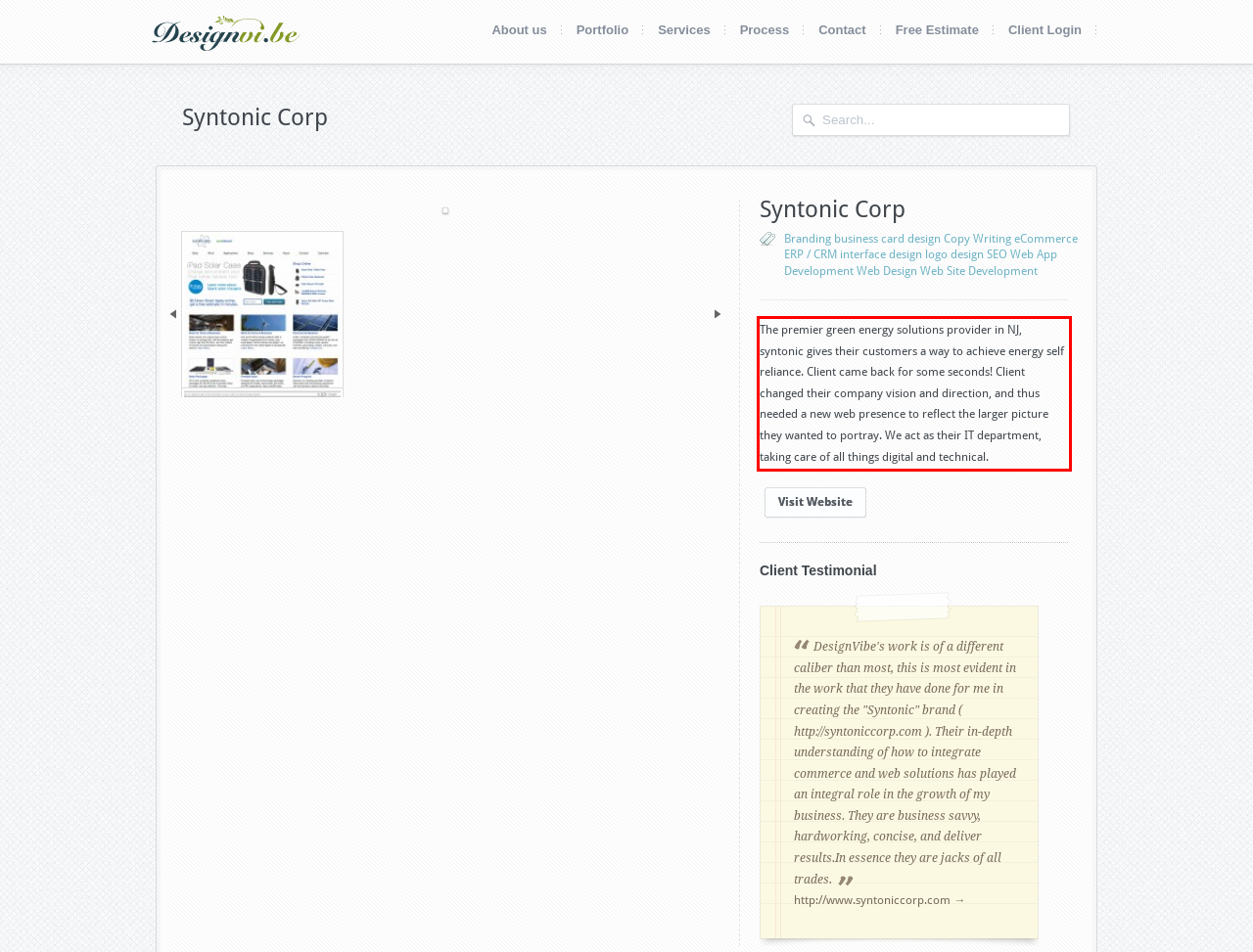Given a screenshot of a webpage, identify the red bounding box and perform OCR to recognize the text within that box.

The premier green energy solutions provider in NJ, syntonic gives their customers a way to achieve energy self reliance. Client came back for some seconds! Client changed their company vision and direction, and thus needed a new web presence to reflect the larger picture they wanted to portray. We act as their IT department, taking care of all things digital and technical.